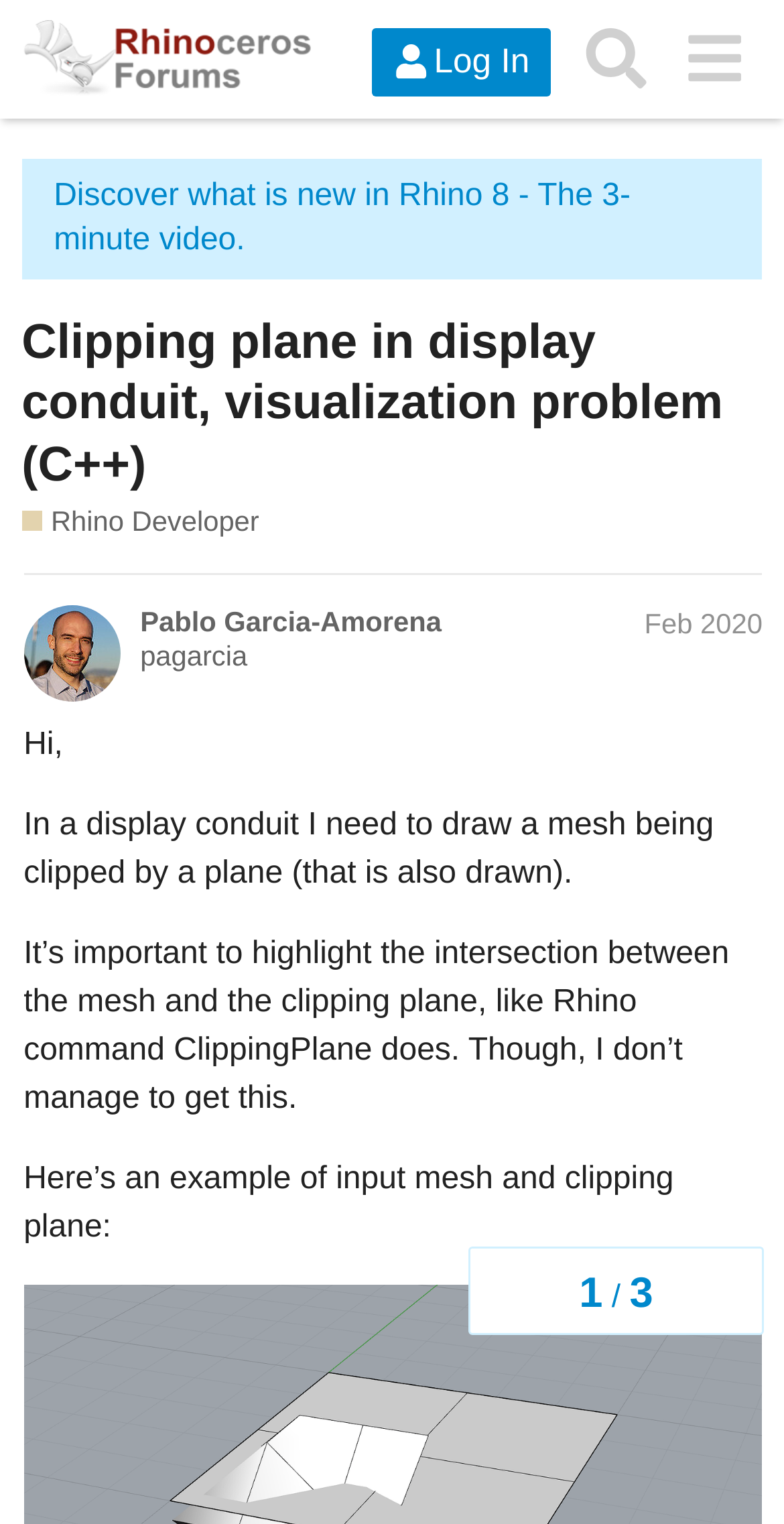What is the user trying to achieve?
Answer the question with a detailed and thorough explanation.

The user is trying to highlight the intersection between the mesh and the clipping plane, as mentioned in the text 'It’s important to highlight the intersection between the mesh and the clipping plane, like Rhino command ClippingPlane does'.